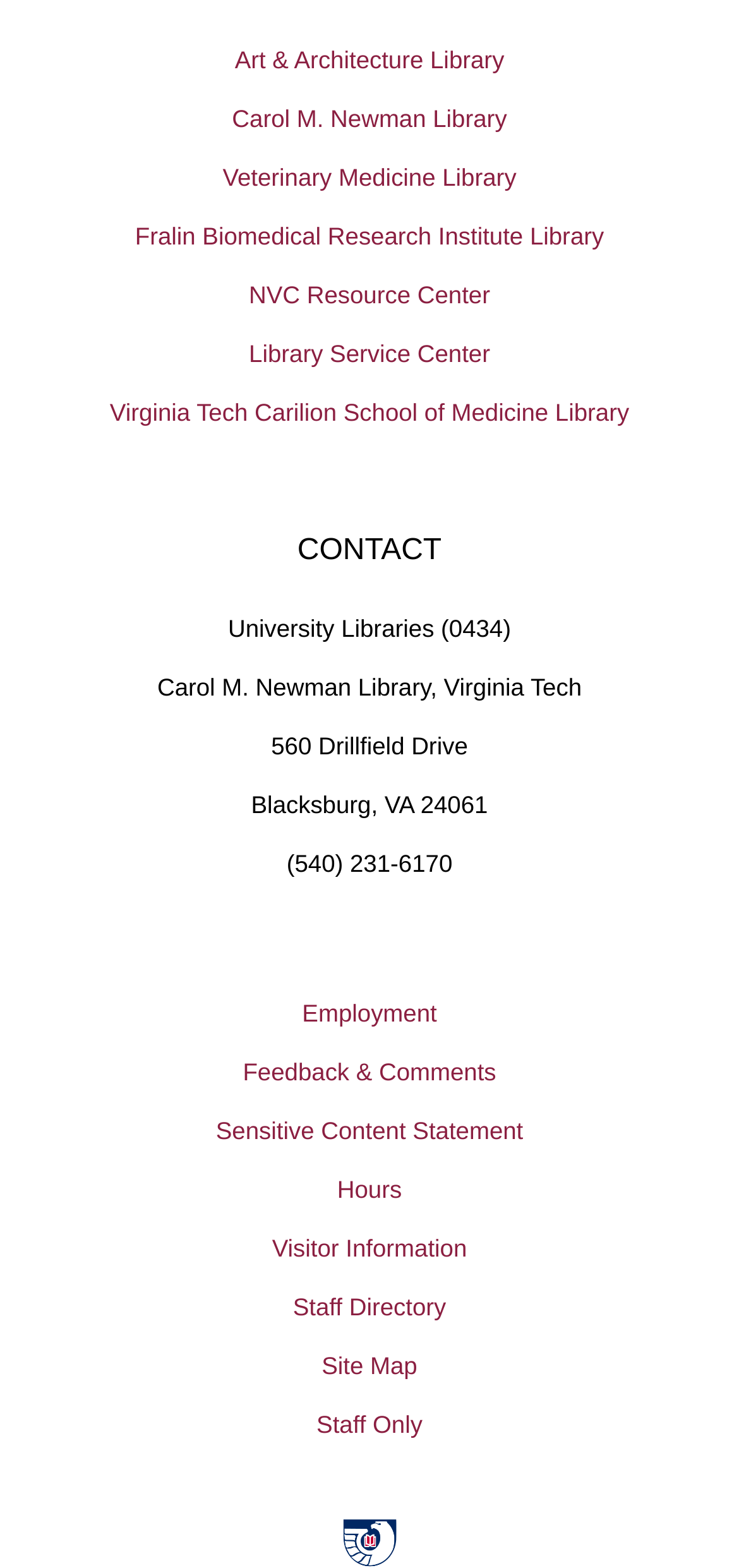What is the phone number of the University Libraries?
Refer to the image and answer the question using a single word or phrase.

(540) 231-6170